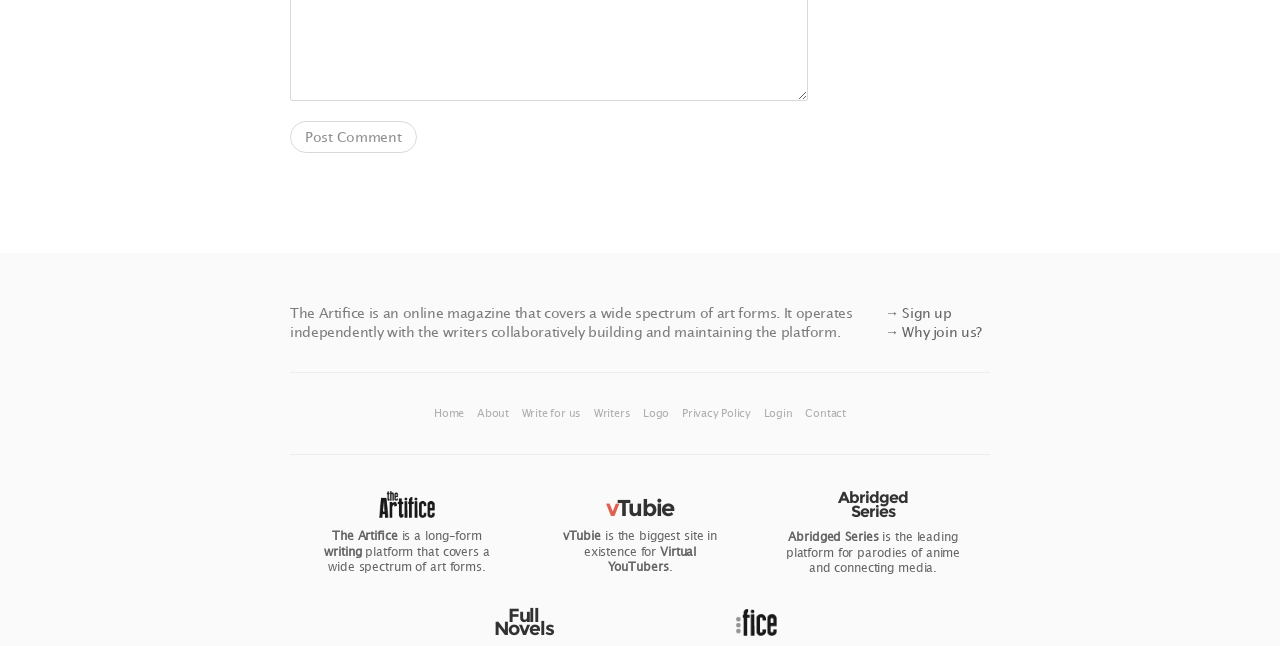Pinpoint the bounding box coordinates of the clickable area necessary to execute the following instruction: "Read the blog post by Christina Brown". The coordinates should be given as four float numbers between 0 and 1, namely [left, top, right, bottom].

None